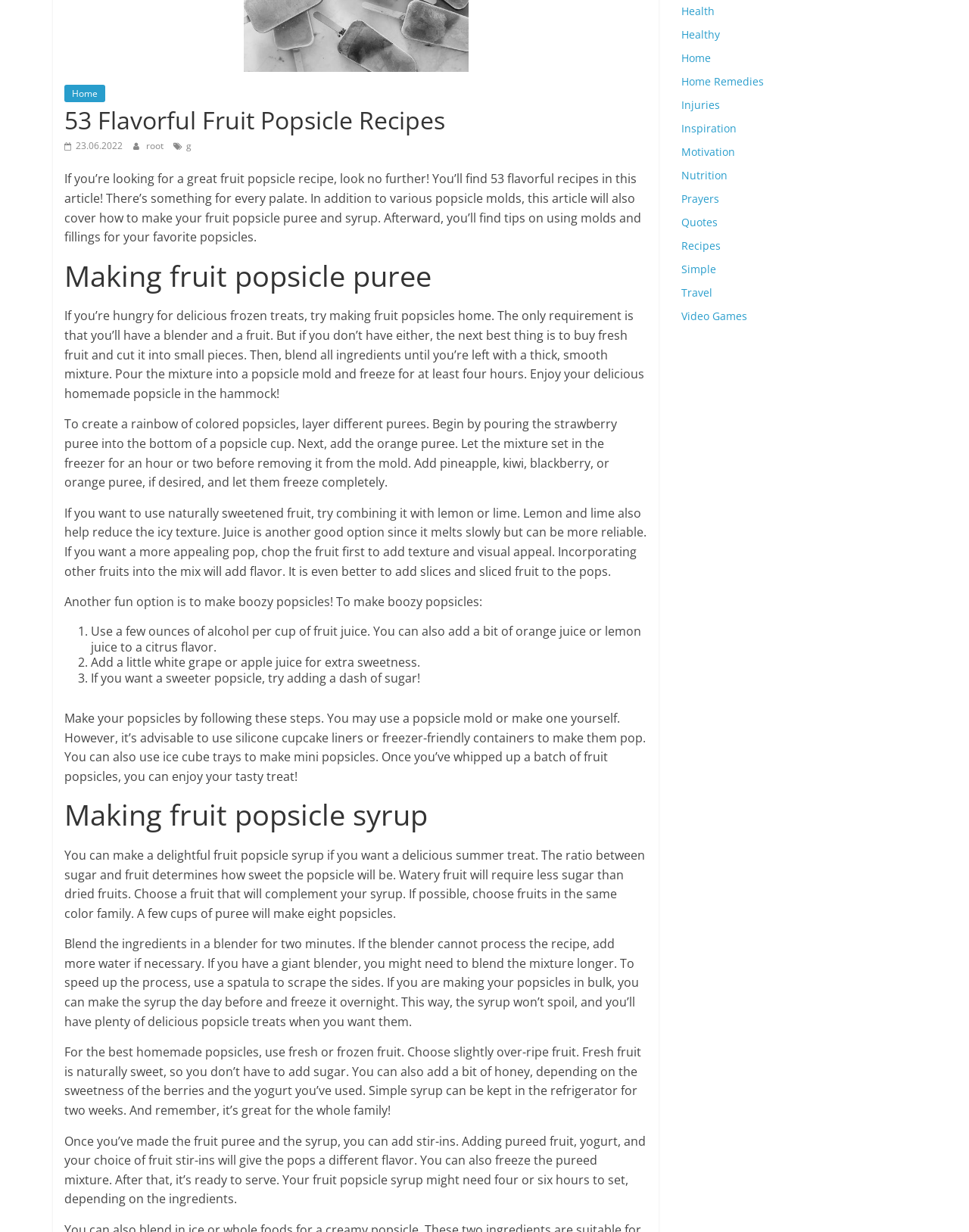Find the bounding box coordinates for the UI element that matches this description: "Home Remedies".

[0.703, 0.06, 0.788, 0.072]